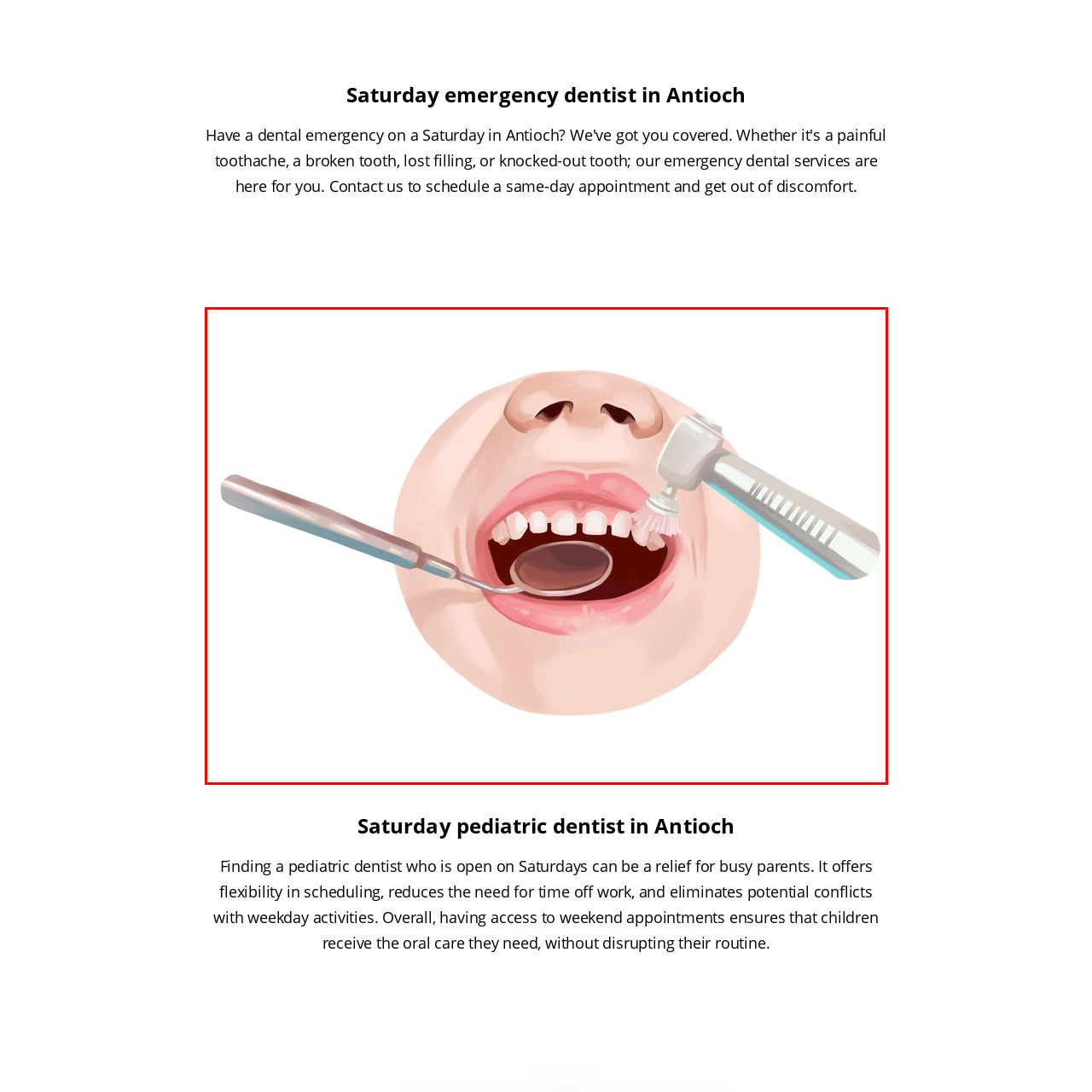Create a thorough and descriptive caption for the photo marked by the red boundary.

This vibrant illustration depicts a close-up view of a child's mouth during a dental examination, highlighting essential tools used by dentists. The image features a dental mirror, positioned to reflect the interior of the mouth, and a dental handpiece, which is typically used for various treatments, including cleaning and polishing teeth. The illustration emphasizes the importance of regular dental care, particularly for children, showcasing the accessible and child-friendly aspect of dental services available on weekends. This timely access helps ensure that children receive the oral health care they need without interfering with their weekday schedules, providing convenience for busy families in Antioch.